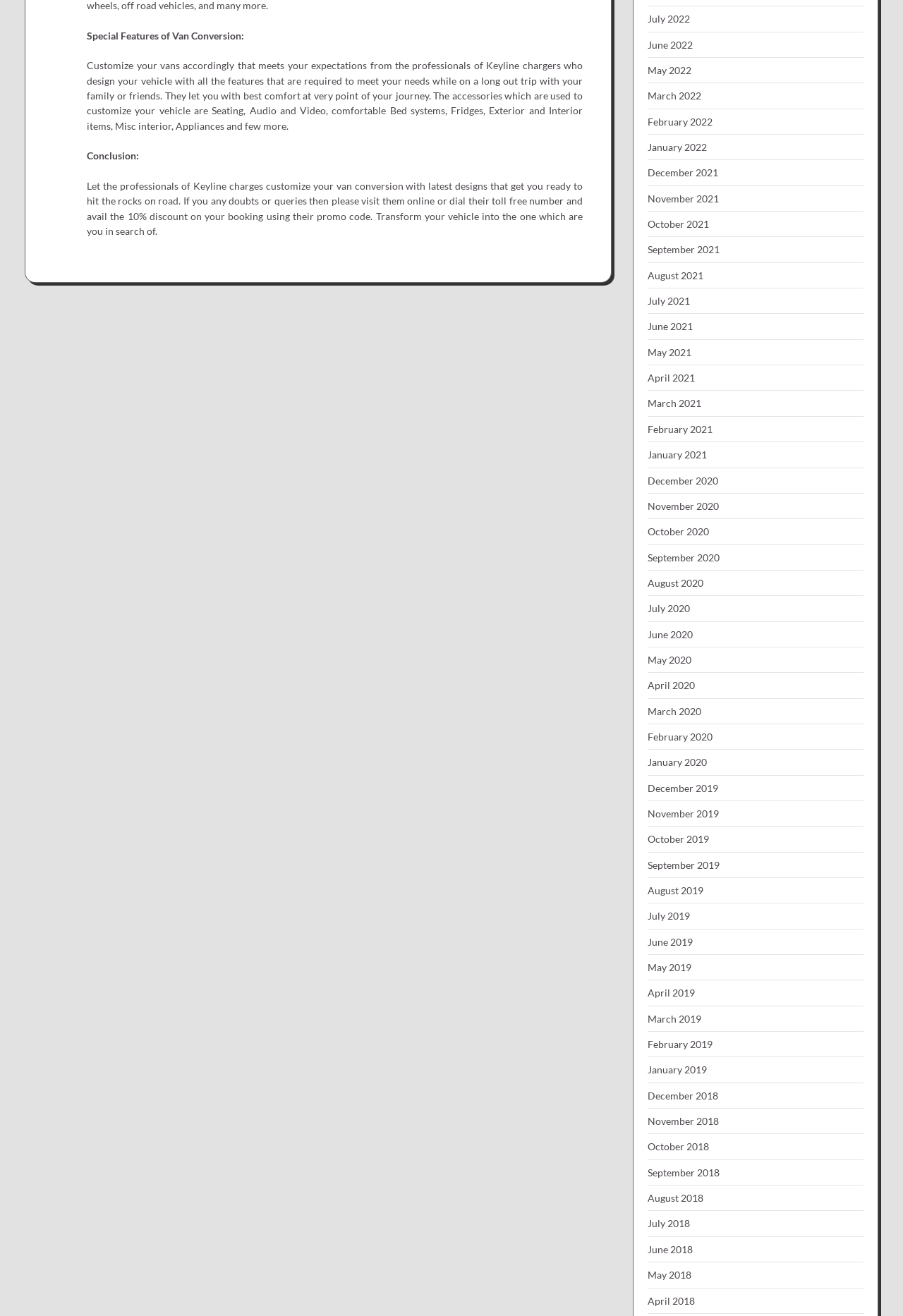Pinpoint the bounding box coordinates of the element to be clicked to execute the instruction: "Click on September 2019".

[0.717, 0.653, 0.797, 0.662]